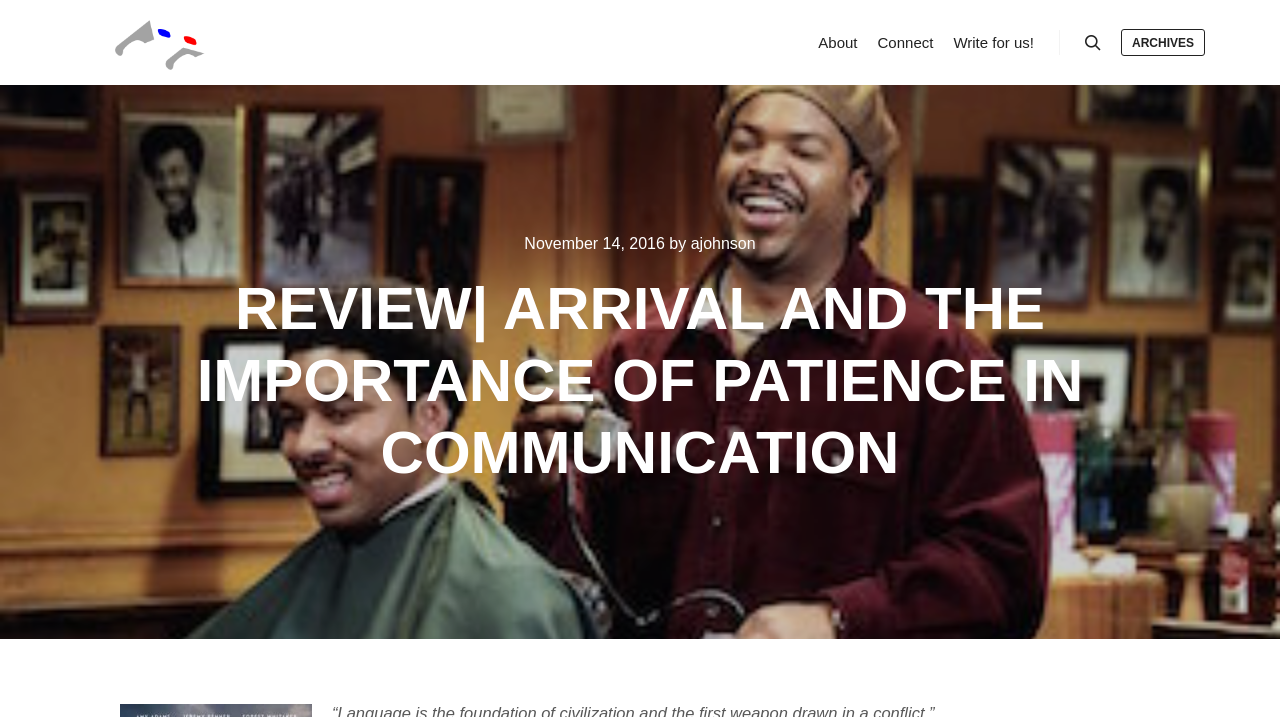Provide a short answer to the following question with just one word or phrase: What is the name of the website?

Redeeming Culture